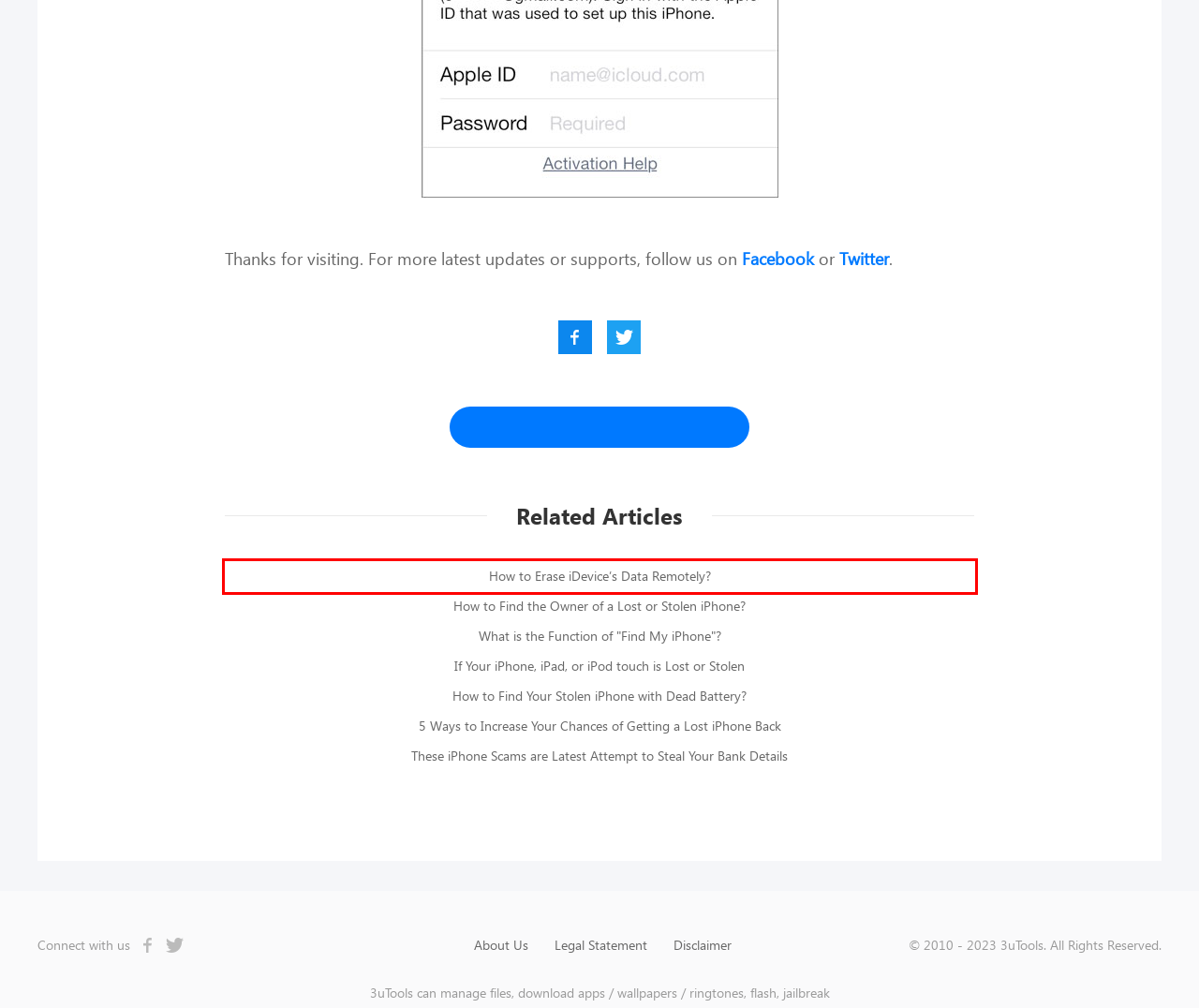You are provided with a screenshot of a webpage that has a red bounding box highlighting a UI element. Choose the most accurate webpage description that matches the new webpage after clicking the highlighted element. Here are your choices:
A. 3uTools
B. tutorial|What is the Function of "Find My iPhone"?
C. 5 Ways to Increase Your Chances of Getting a Lost iPhone Back - 3uTools
D. If Your iPhone, iPad, or iPod touch is Lost or Stolen - 3uTools
E. tutorial|These iPhone Scams are Latest Attempt to Steal Your Bank Details
F. How to Erase iDevice’s Data Remotely? - 3uTools
G. How to Find the Owner of a Lost or Stolen iPhone? - 3uTools
H. How to Find Your Stolen iPhone with Dead Battery? - 3uTools

F